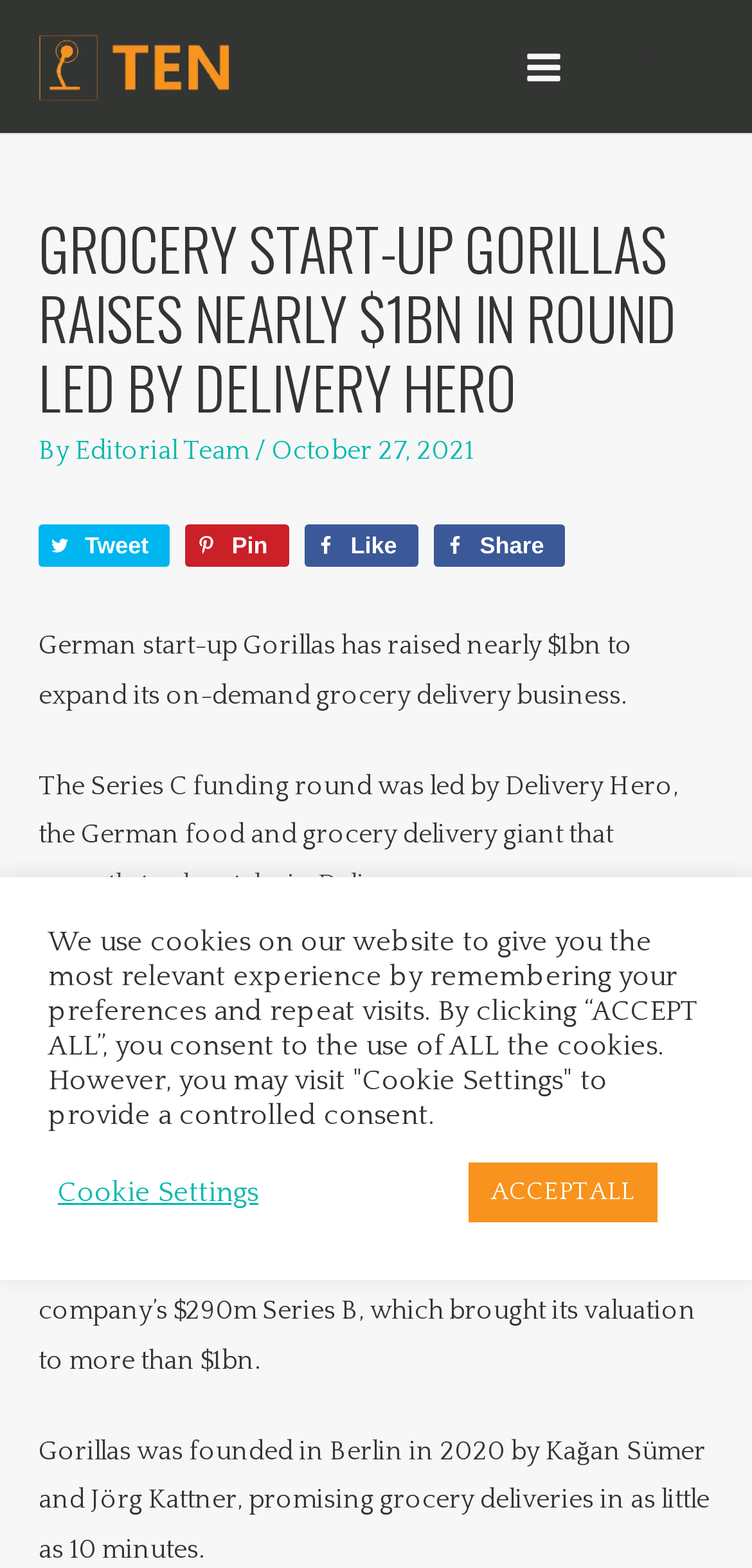Locate the bounding box coordinates of the area that needs to be clicked to fulfill the following instruction: "Pin this article". The coordinates should be in the format of four float numbers between 0 and 1, namely [left, top, right, bottom].

[0.246, 0.334, 0.384, 0.361]